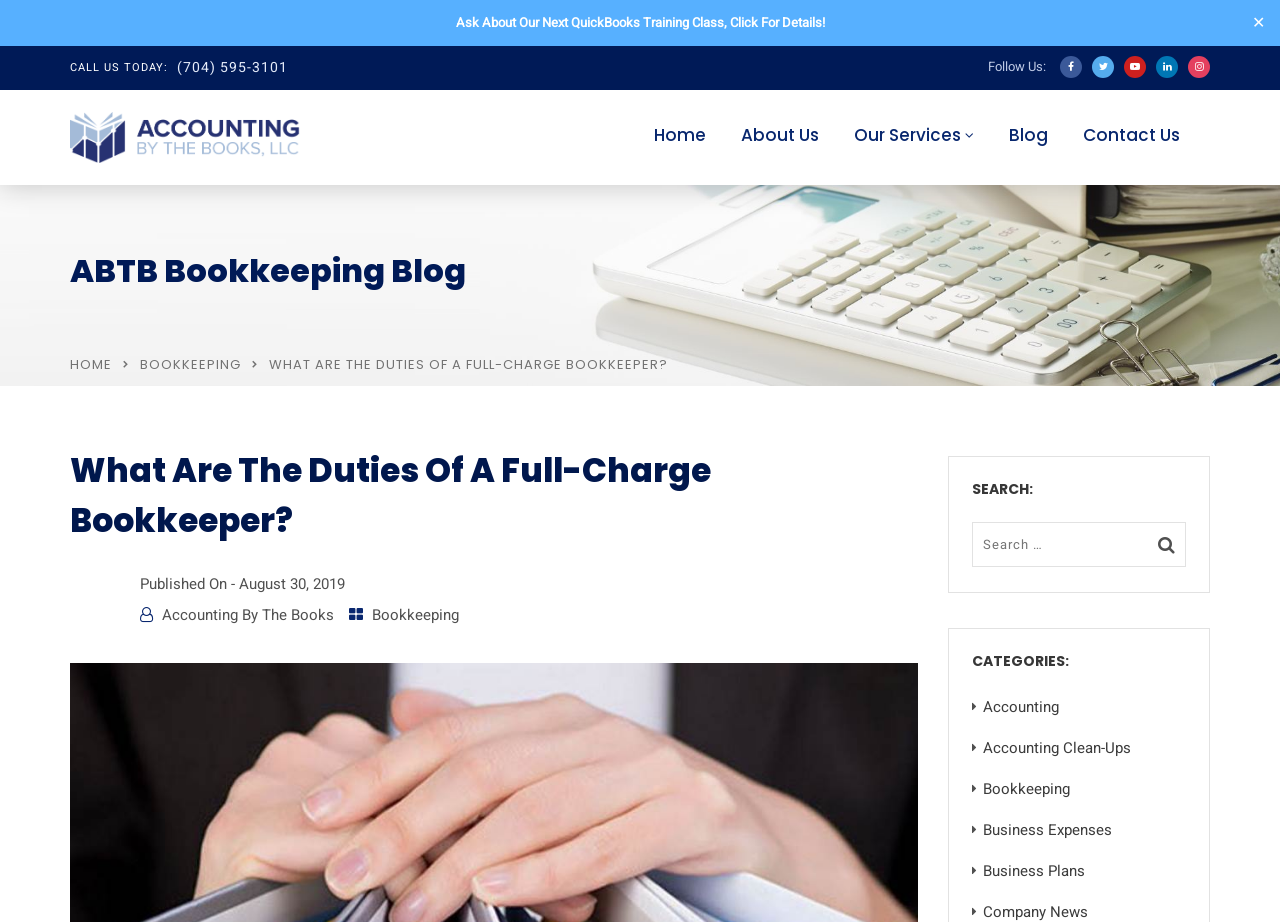Locate the bounding box coordinates of the area to click to fulfill this instruction: "Follow on Facebook". The bounding box should be presented as four float numbers between 0 and 1, in the order [left, top, right, bottom].

[0.828, 0.061, 0.845, 0.085]